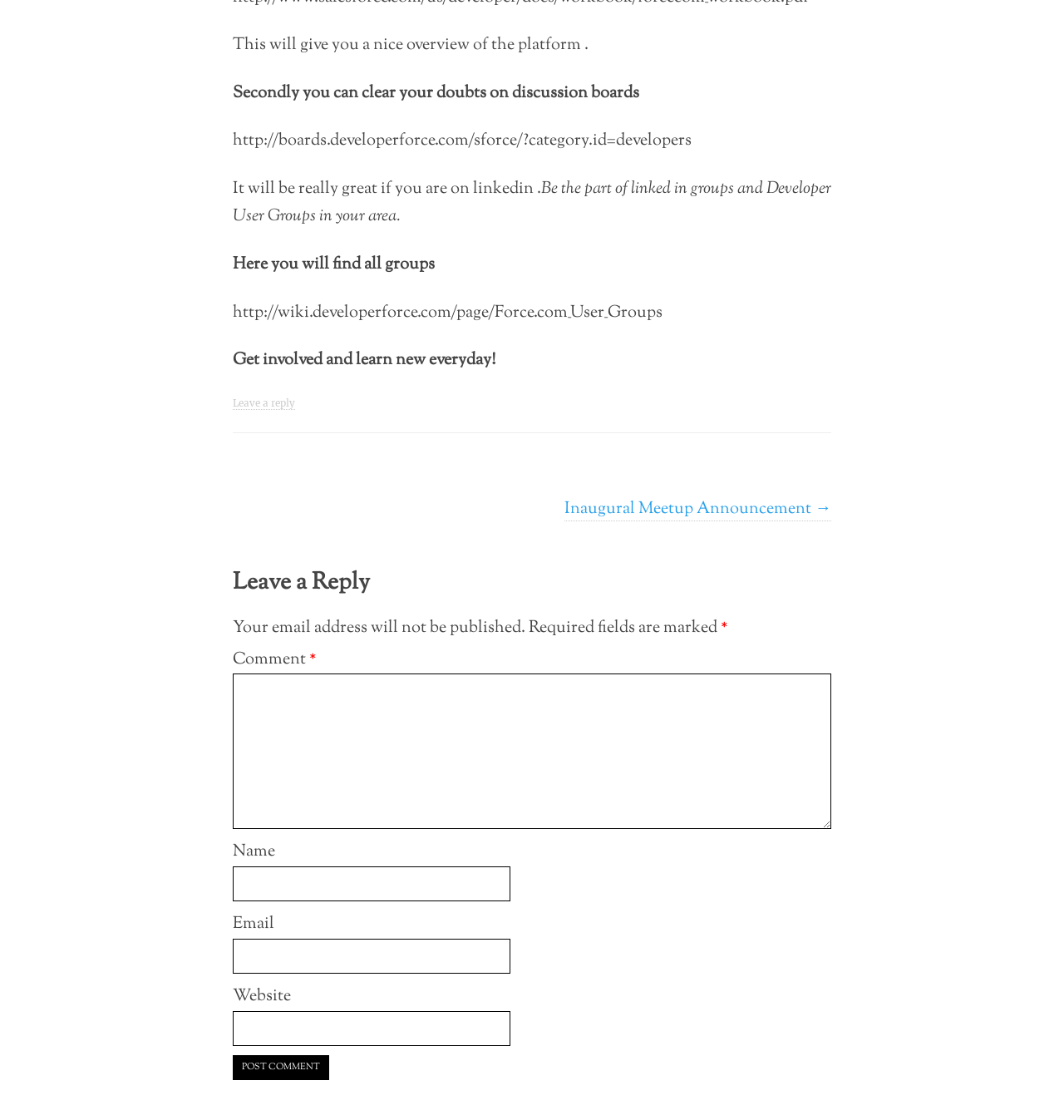What is the purpose of discussion boards?
Please answer the question with a single word or phrase, referencing the image.

Clear doubts